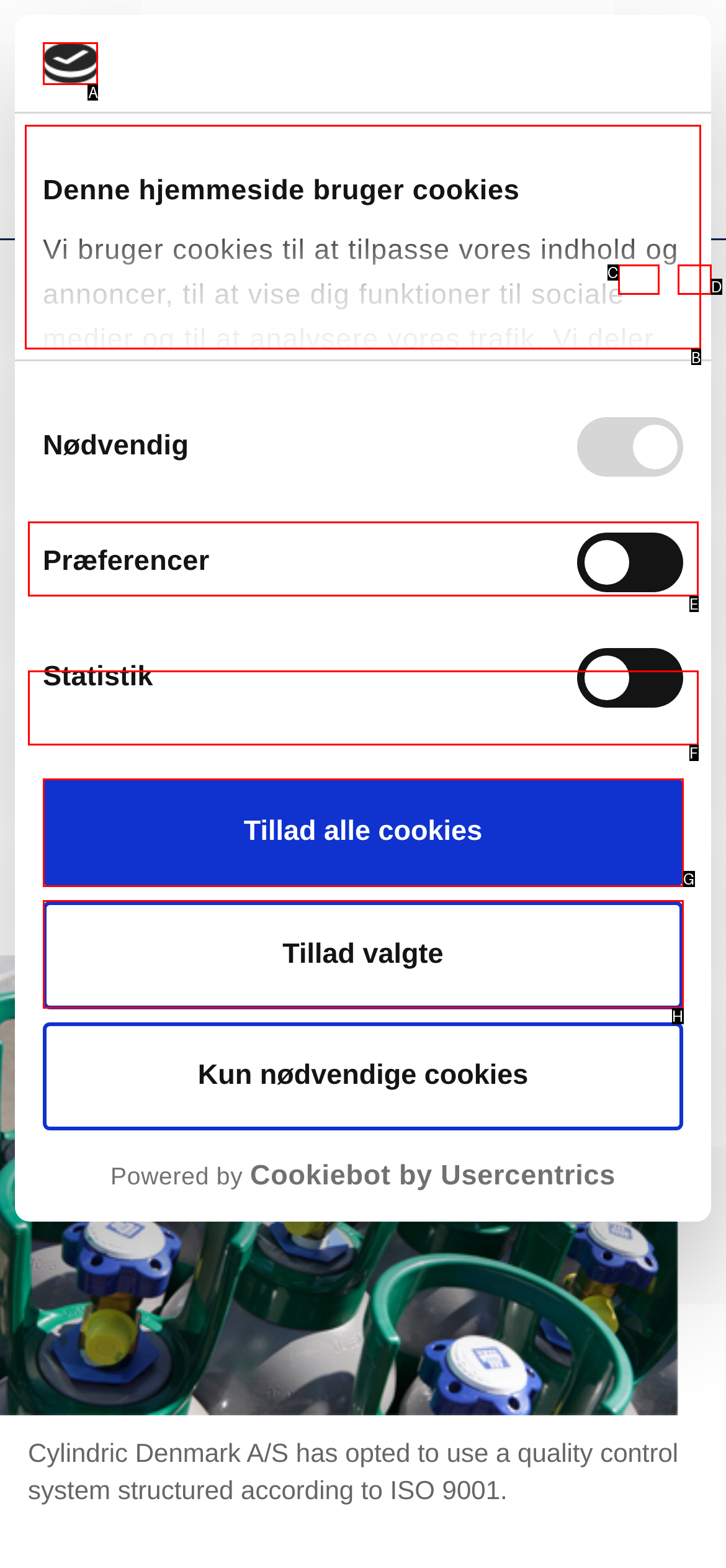Identify the correct choice to execute this task: Click the logo
Respond with the letter corresponding to the right option from the available choices.

A